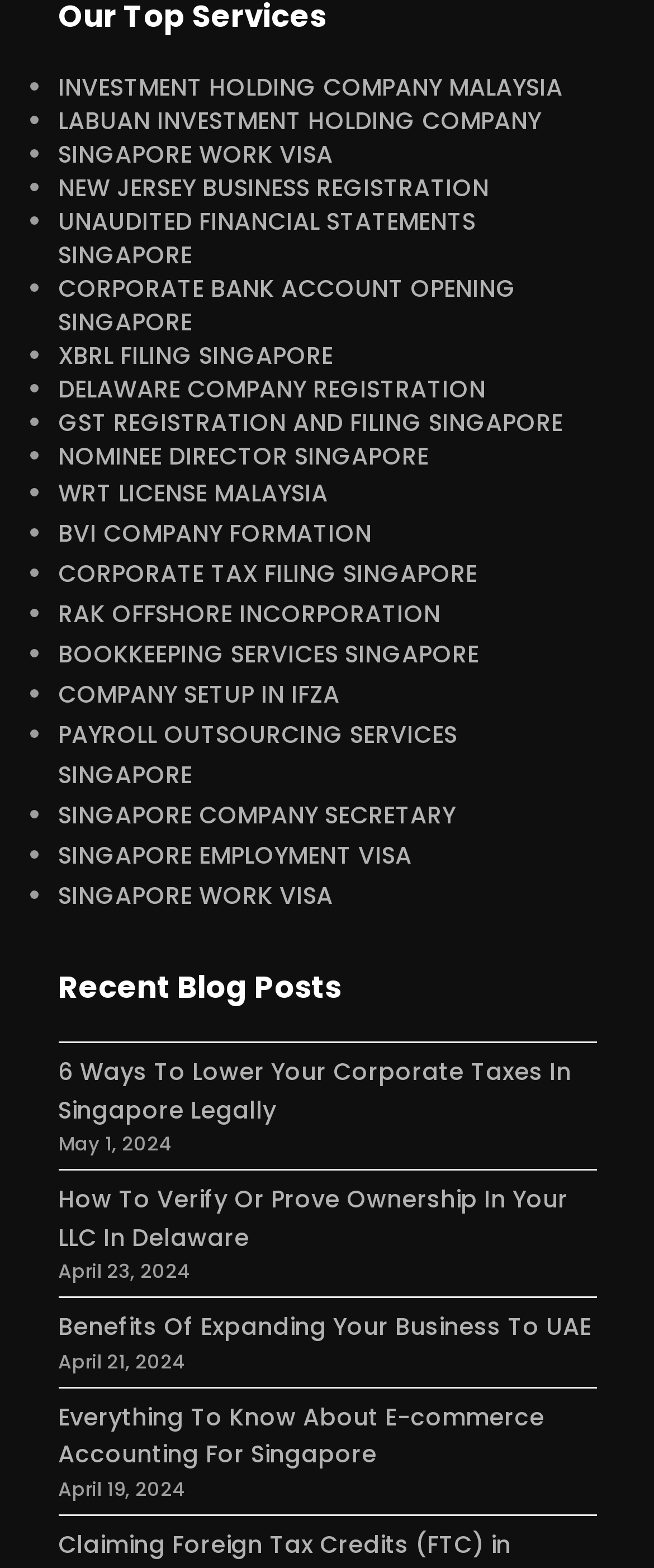Please determine the bounding box coordinates of the element to click in order to execute the following instruction: "Read '6 Ways To Lower Your Corporate Taxes In Singapore Legally'". The coordinates should be four float numbers between 0 and 1, specified as [left, top, right, bottom].

[0.088, 0.673, 0.873, 0.719]